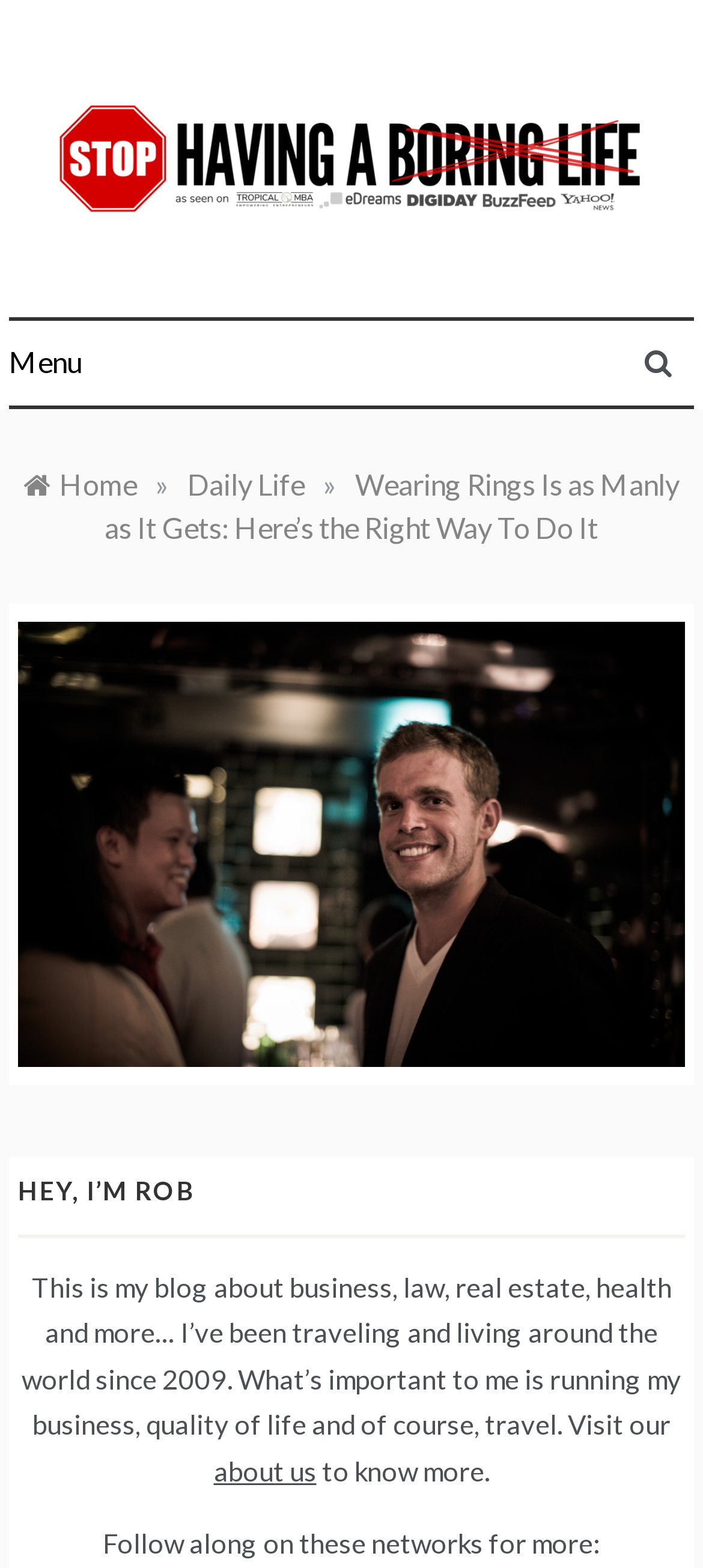What is the blogger's occupation?
Refer to the image and provide a one-word or short phrase answer.

Business